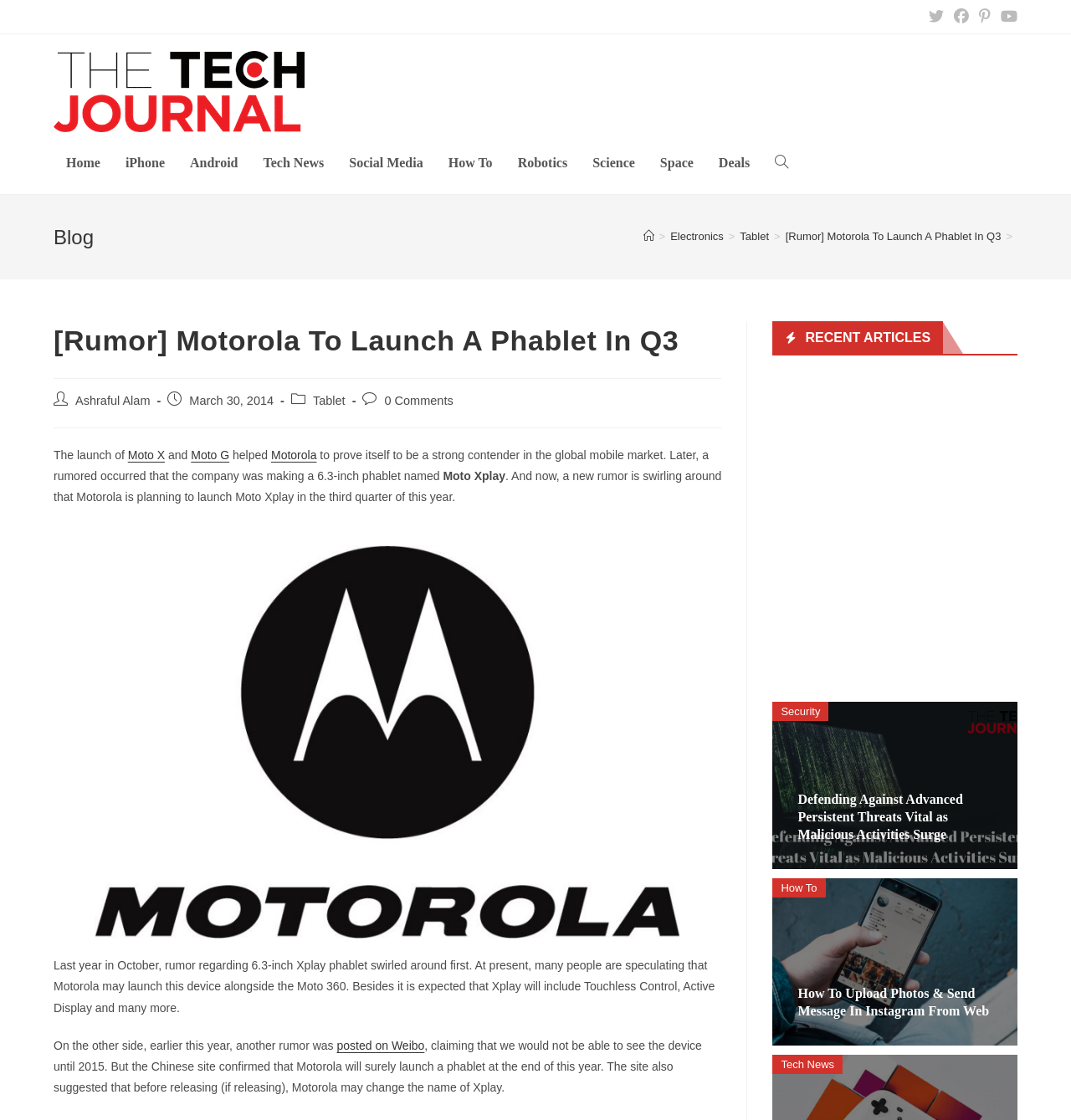Using the provided description Toggle website search, find the bounding box coordinates for the UI element. Provide the coordinates in (top-left x, top-left y, bottom-right x, bottom-right y) format, ensuring all values are between 0 and 1.

[0.712, 0.118, 0.748, 0.173]